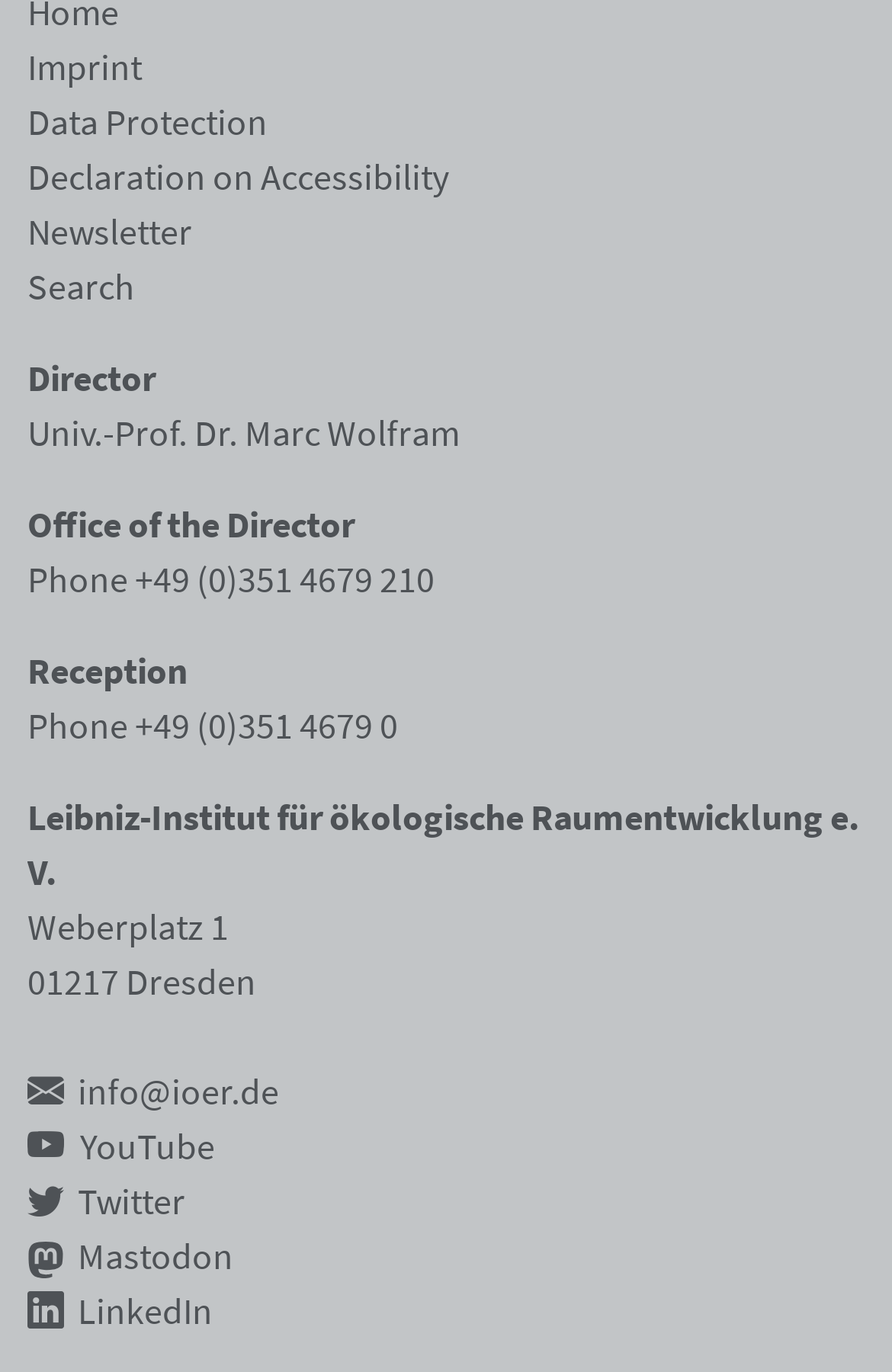Provide a brief response in the form of a single word or phrase:
What is the email address of the institute?

info@ioer.de